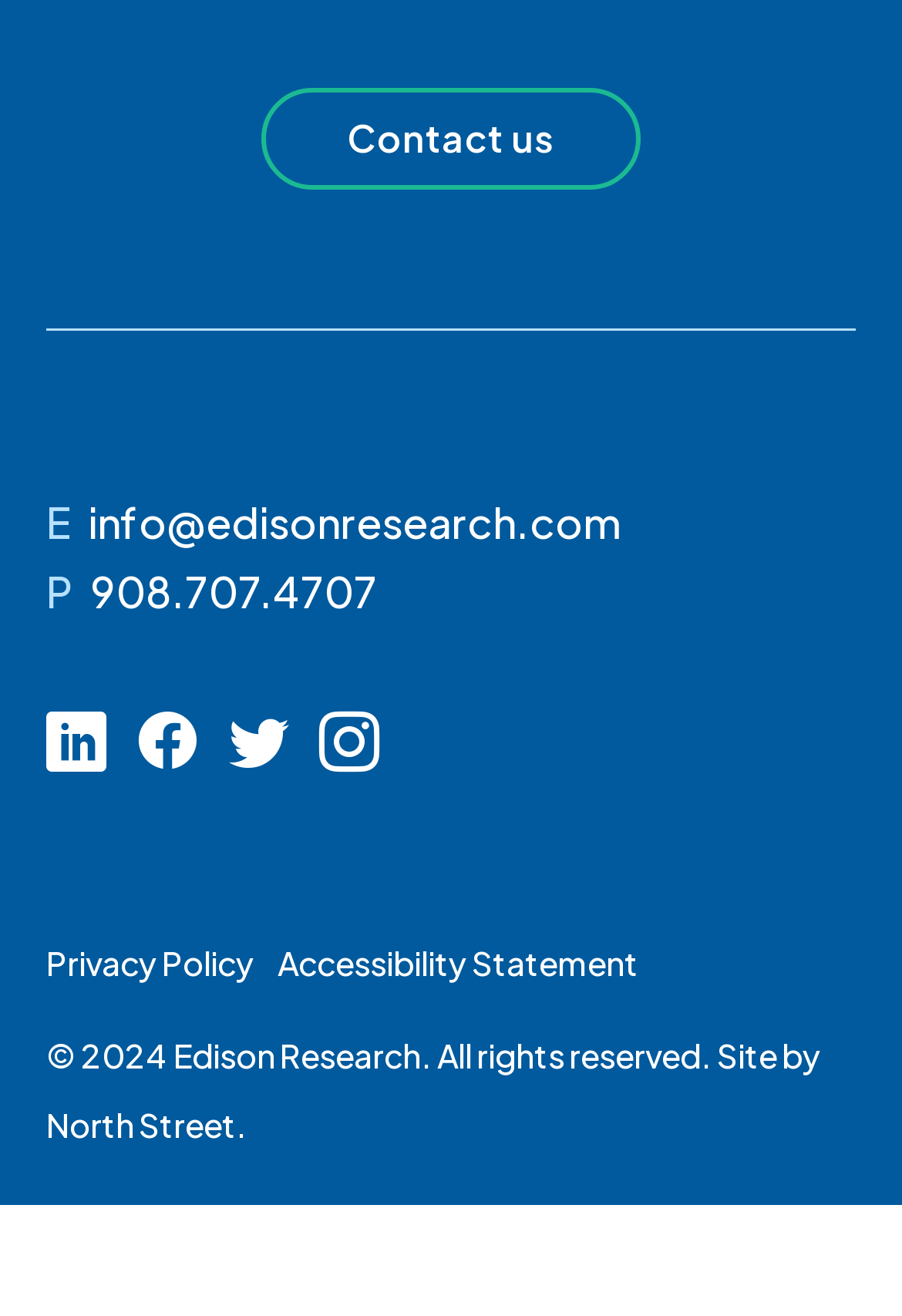Determine the bounding box coordinates (top-left x, top-left y, bottom-right x, bottom-right y) of the UI element described in the following text: 908.707.4707

[0.1, 0.428, 0.418, 0.469]